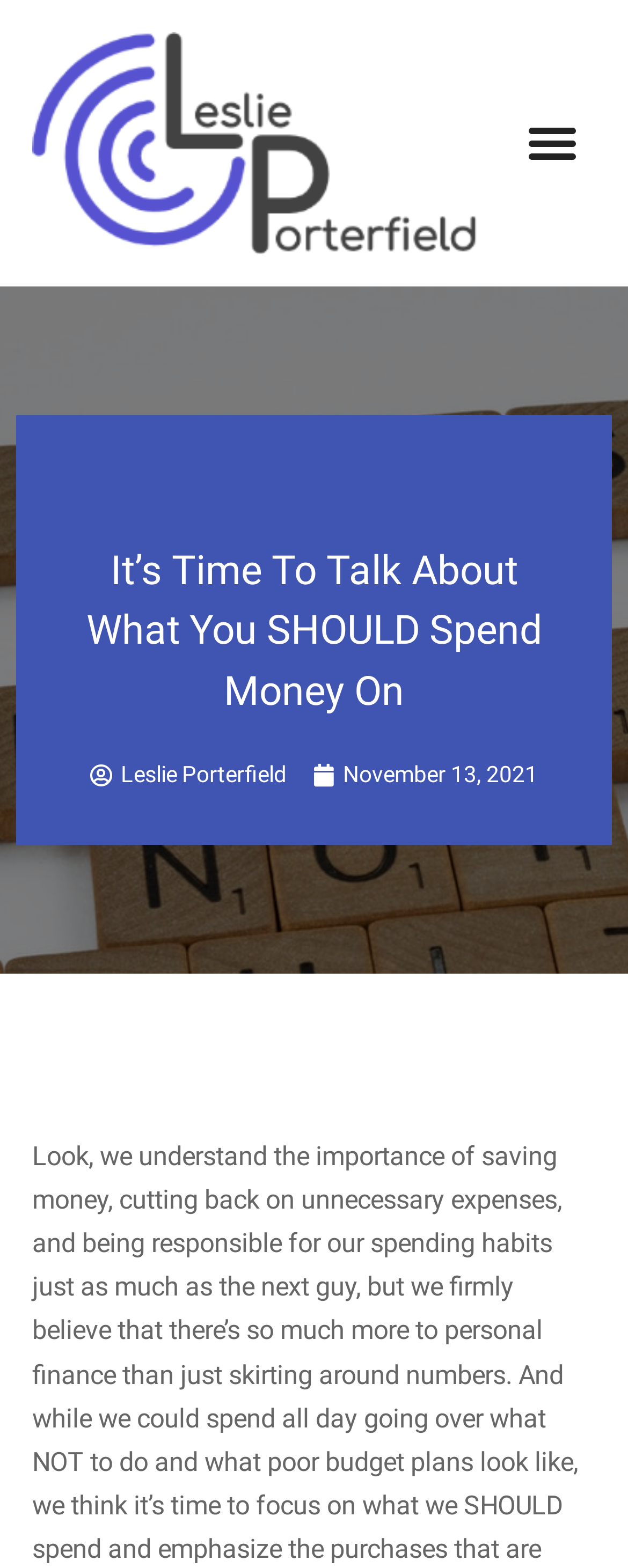Determine the bounding box coordinates for the HTML element described here: "Uncategorized".

[0.397, 0.304, 0.603, 0.316]